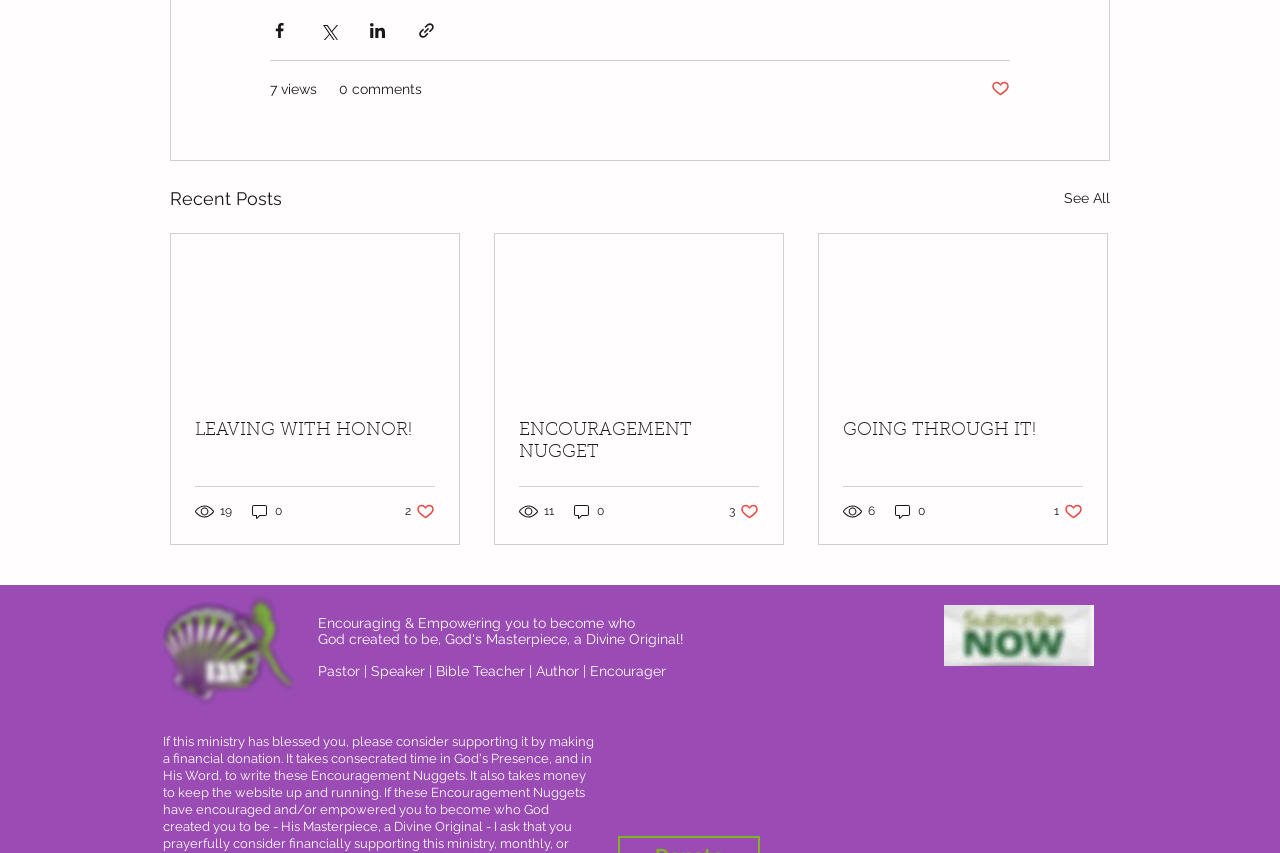Please locate the bounding box coordinates of the region I need to click to follow this instruction: "See all recent posts".

[0.831, 0.216, 0.867, 0.25]